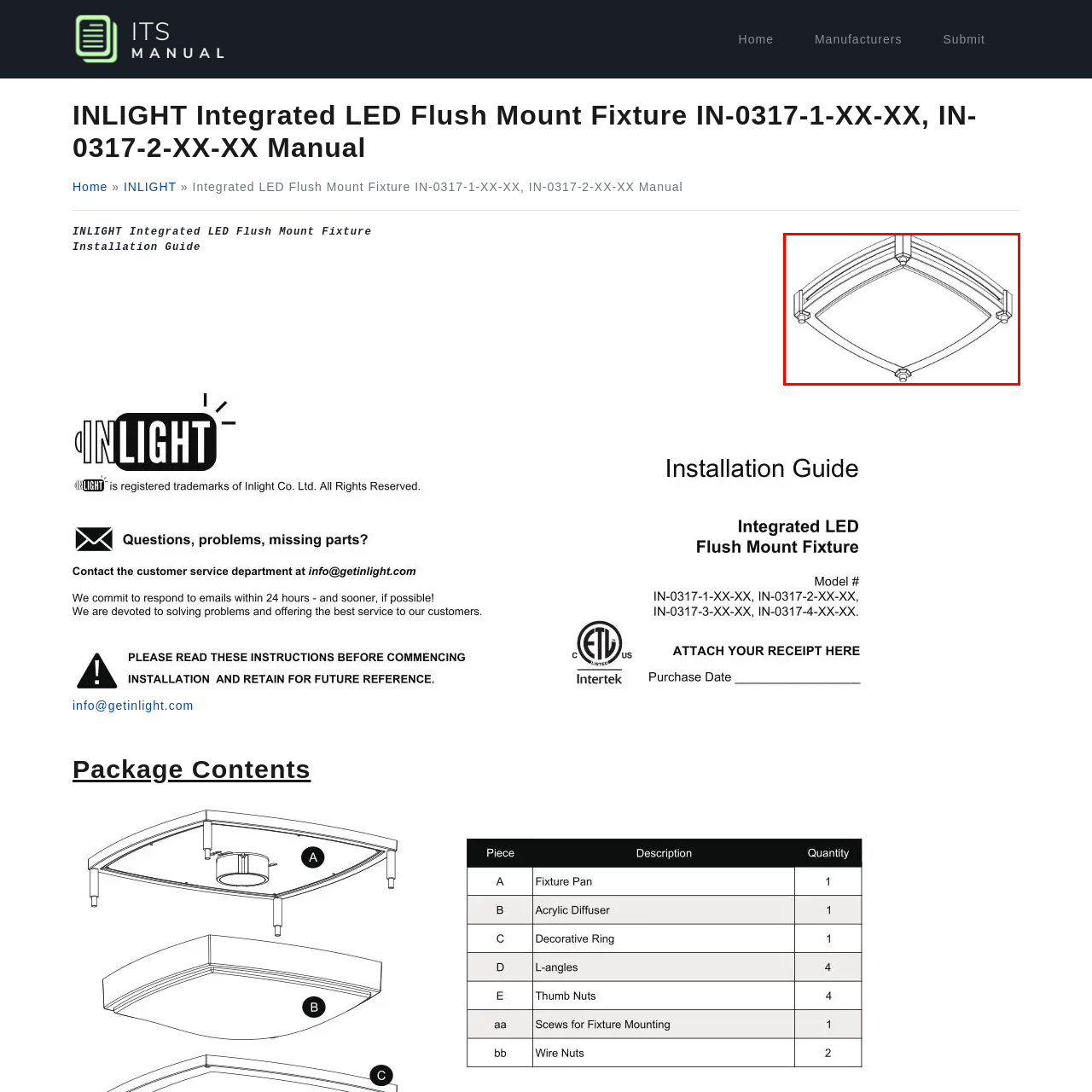Use the image within the highlighted red box to answer the following question with a single word or phrase:
What is the purpose of this visual?

Part of installation guide